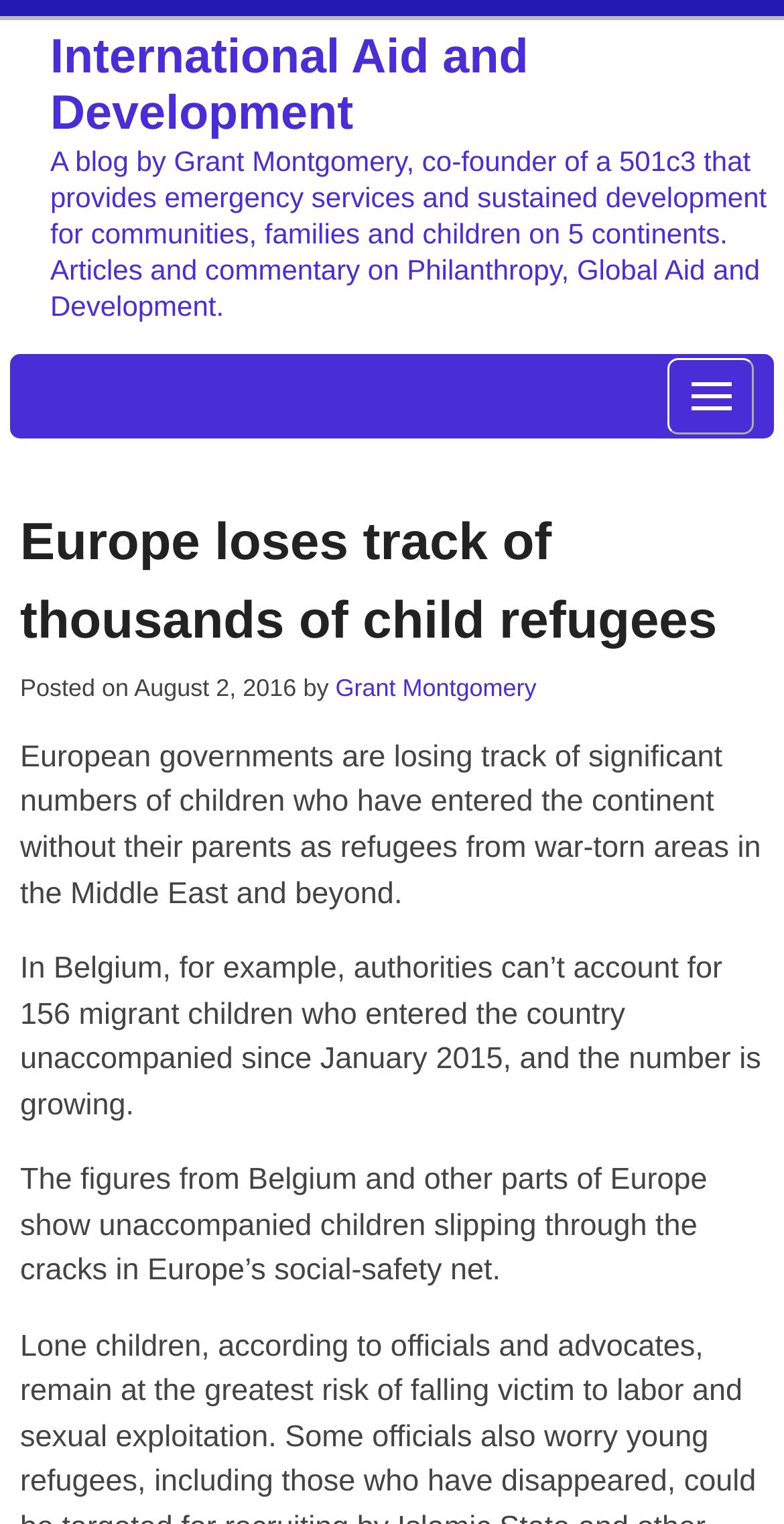Please find and give the text of the main heading on the webpage.

Europe loses track of thousands of child refugees